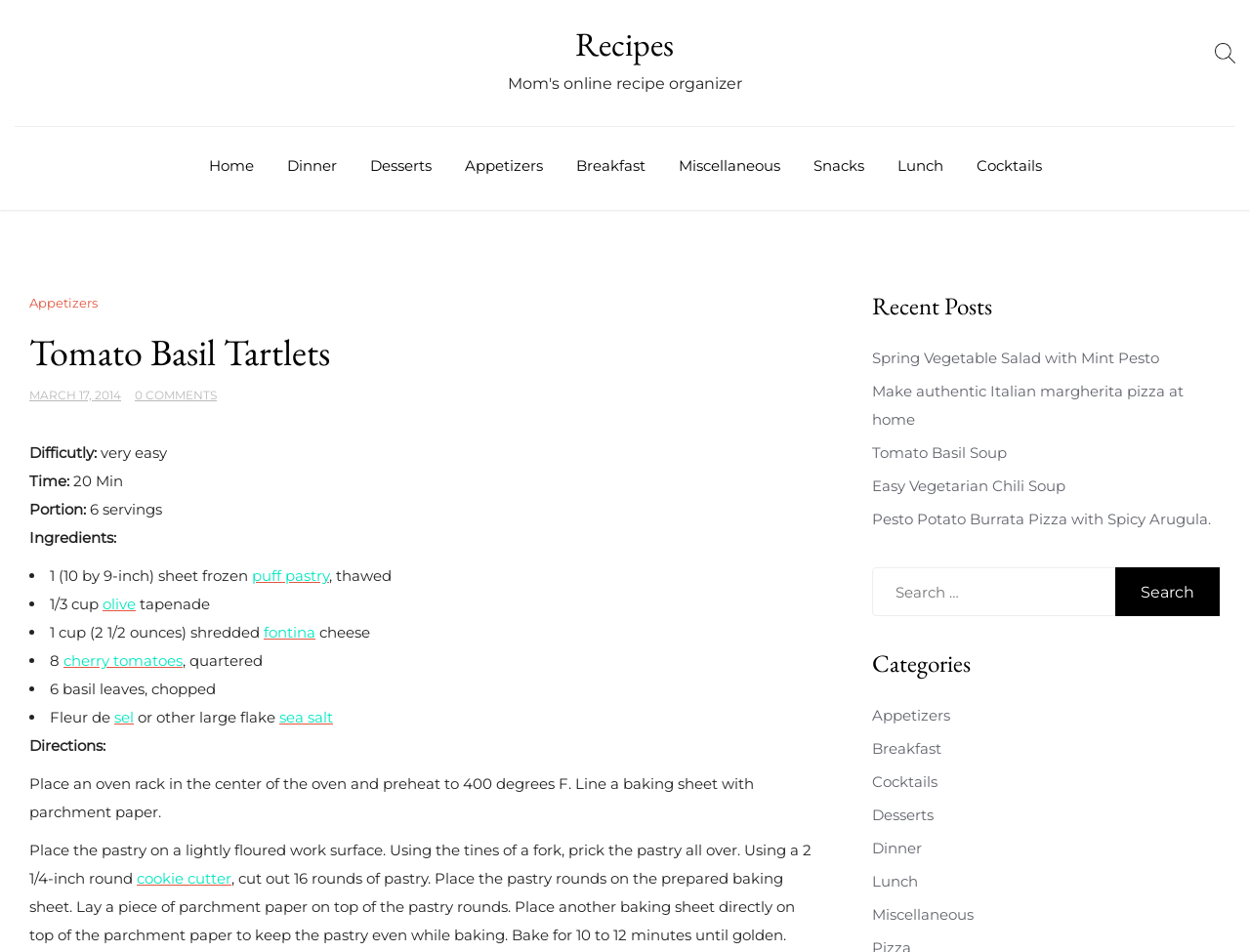Bounding box coordinates must be specified in the format (top-left x, top-left y, bottom-right x, bottom-right y). All values should be floating point numbers between 0 and 1. What are the bounding box coordinates of the UI element described as: Home

[0.155, 0.144, 0.214, 0.21]